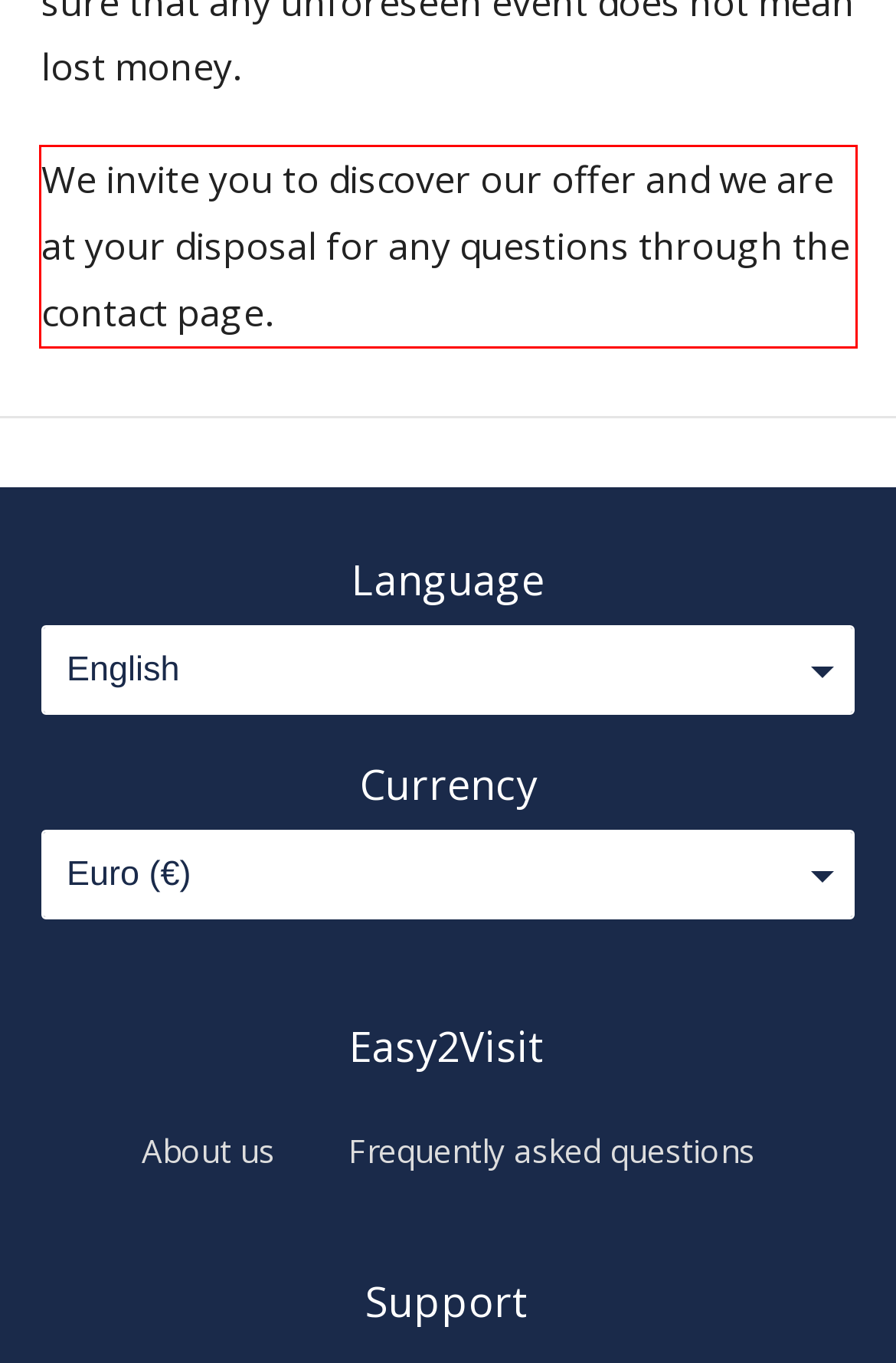Identify the text inside the red bounding box in the provided webpage screenshot and transcribe it.

We invite you to discover our offer and we are at your disposal for any questions through the contact page.